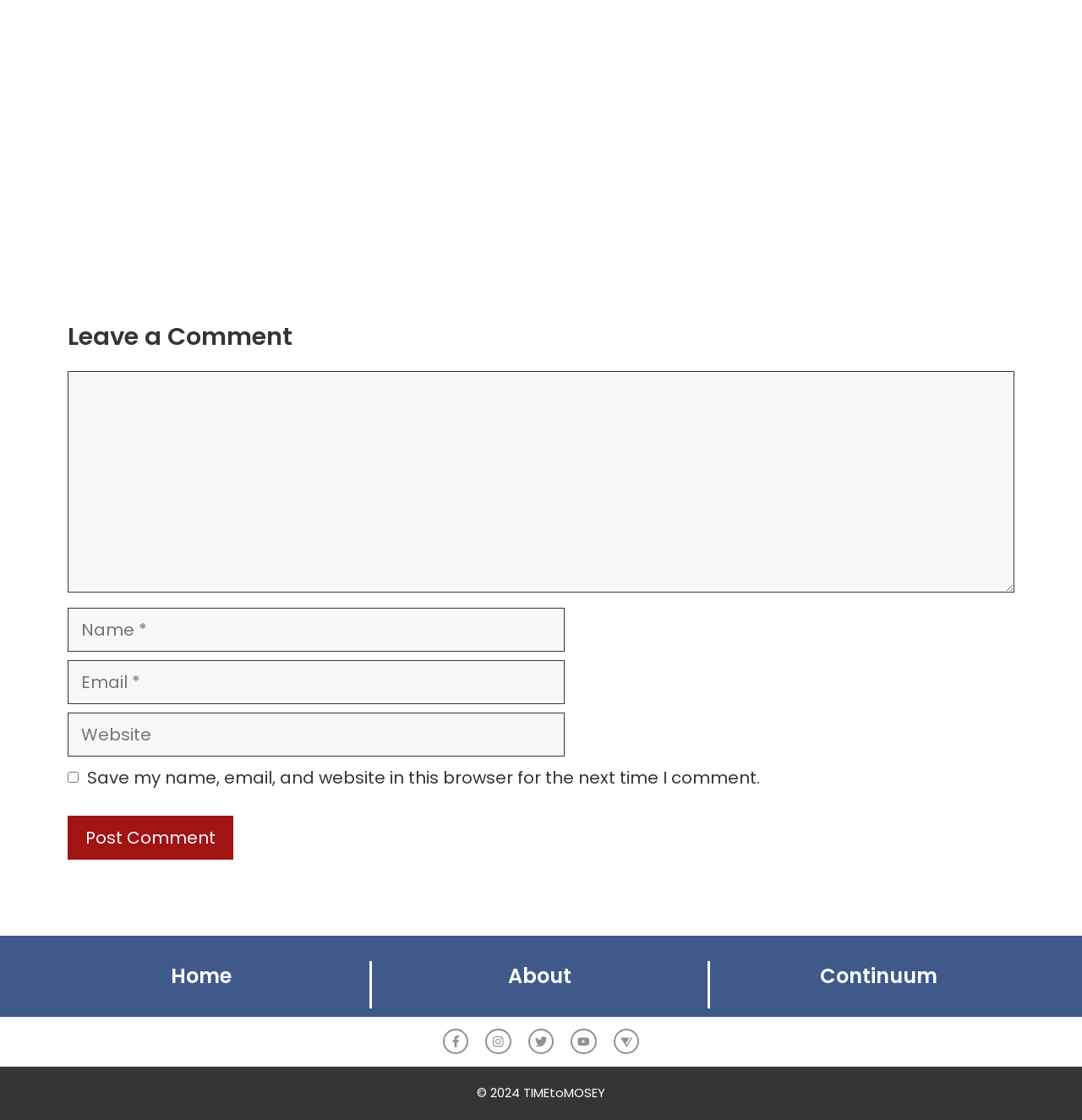Using the description: "About", identify the bounding box of the corresponding UI element in the screenshot.

[0.469, 0.859, 0.528, 0.884]